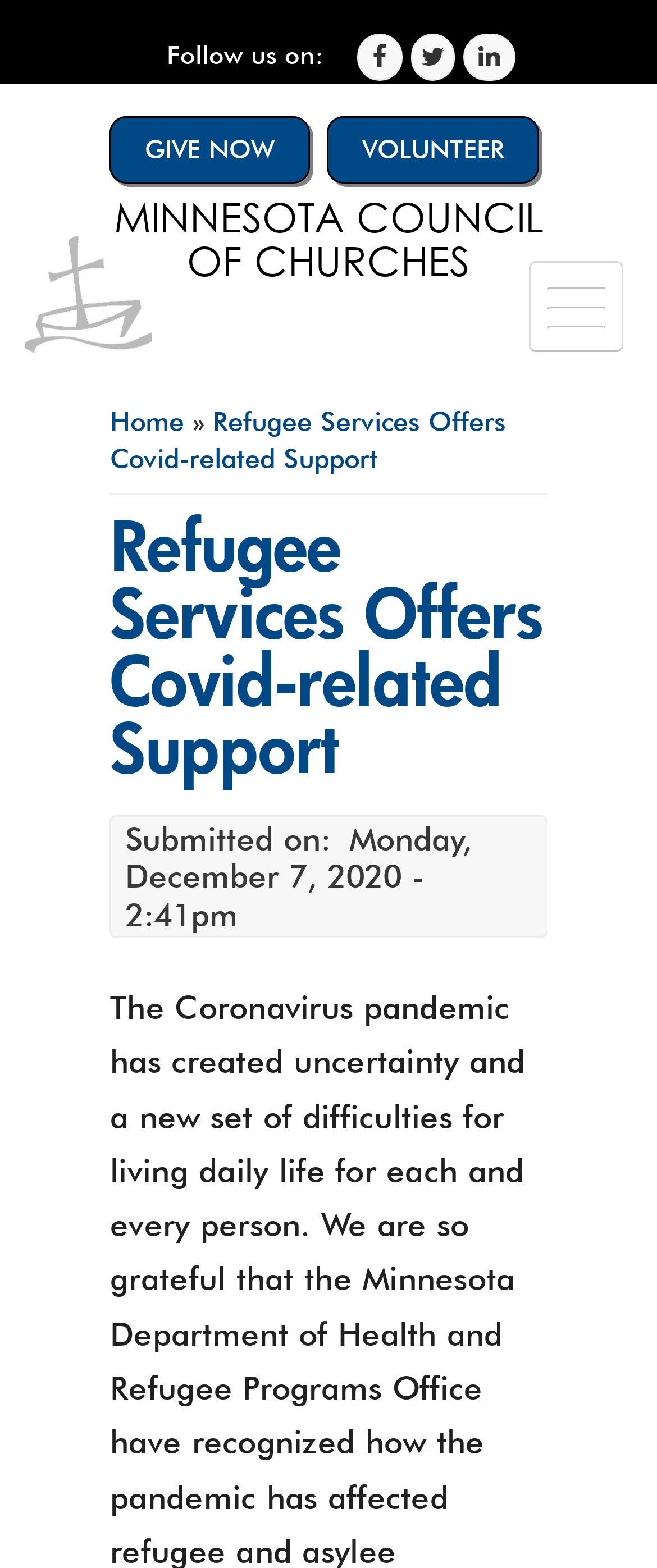How many social media links are there?
Give a one-word or short phrase answer based on the image.

3